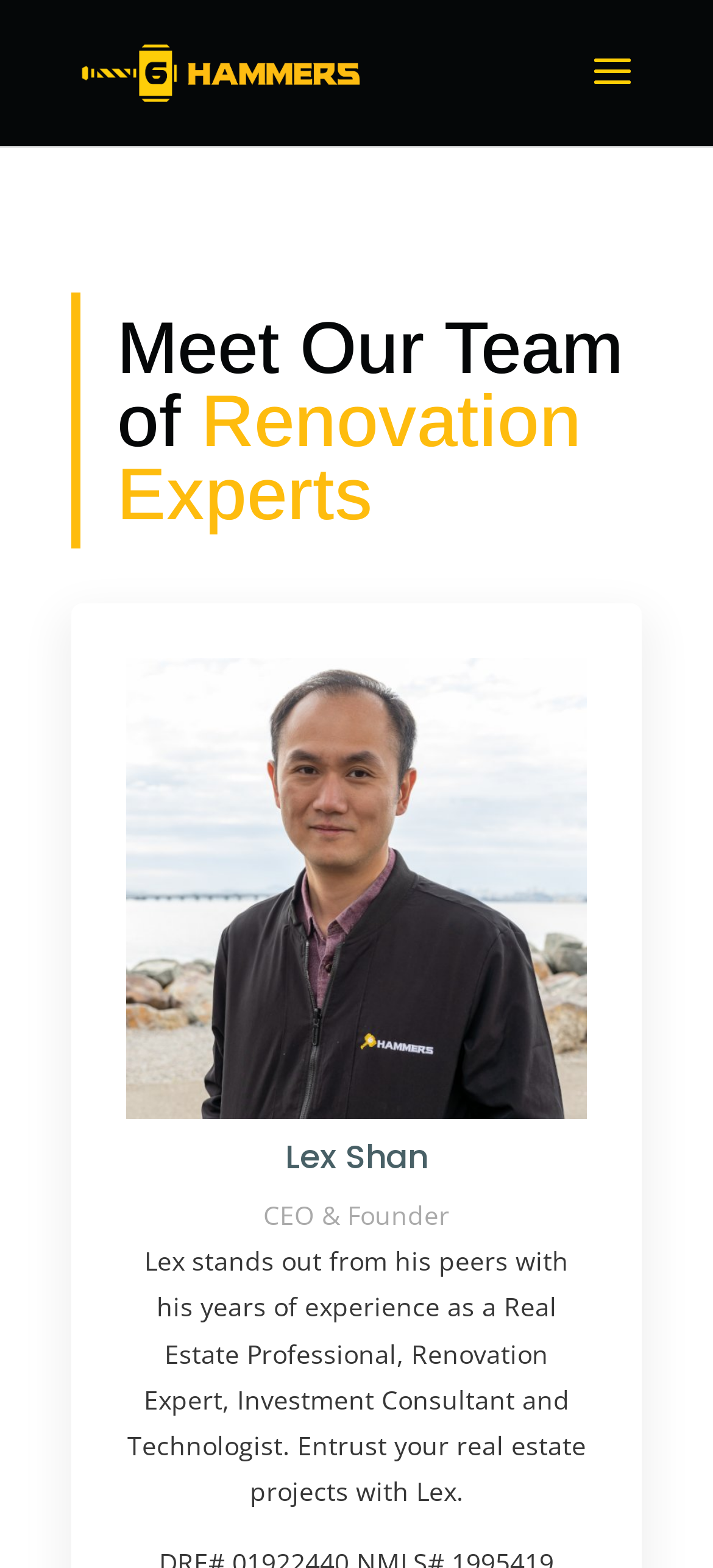Utilize the details in the image to thoroughly answer the following question: What is Lex Shan's role in the company?

I looked for the text near the image of Lex Shan and found the text 'CEO & Founder' which seems to be his role in the company.